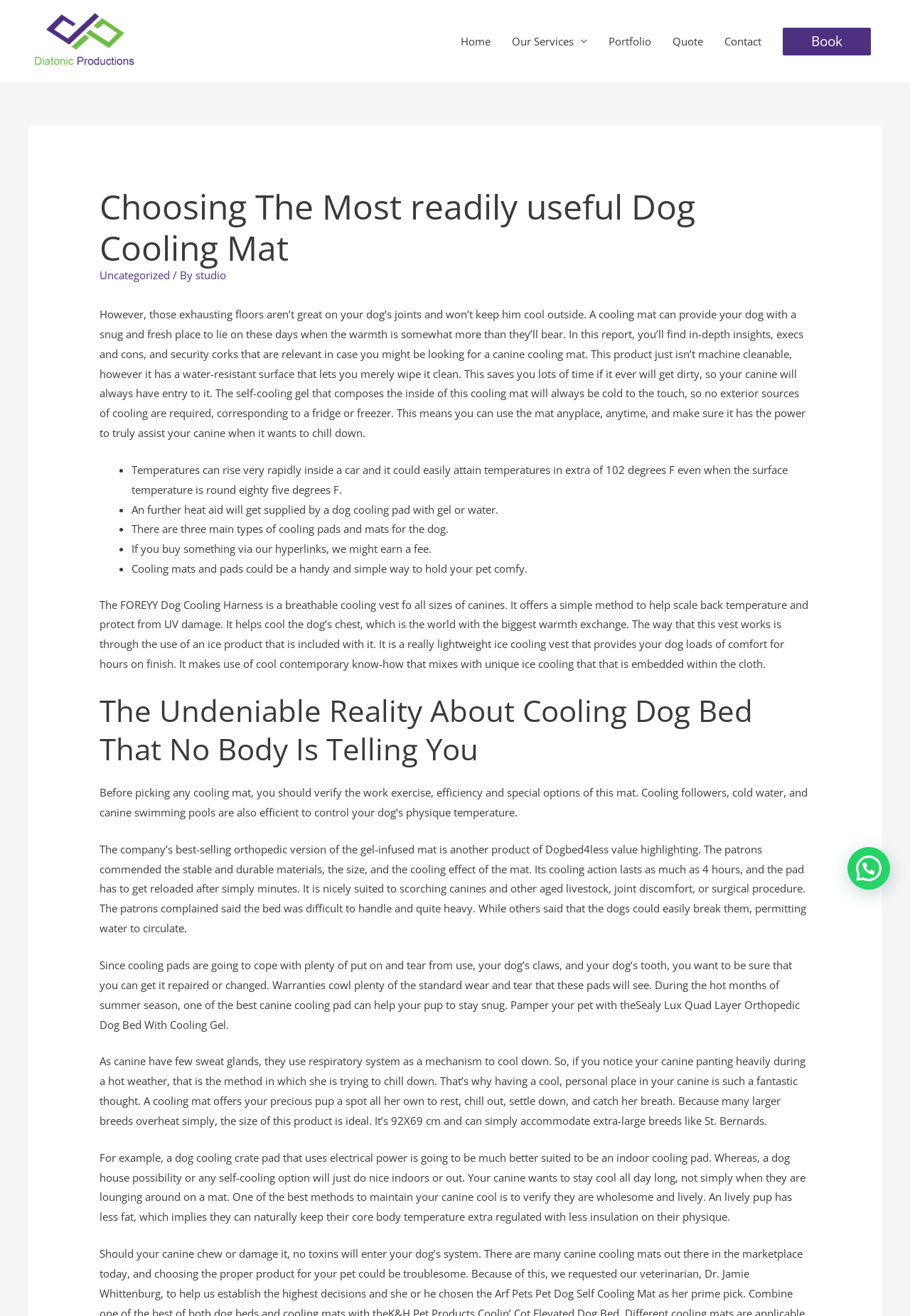Could you indicate the bounding box coordinates of the region to click in order to complete this instruction: "Click on the 'Home' link".

[0.495, 0.015, 0.551, 0.048]